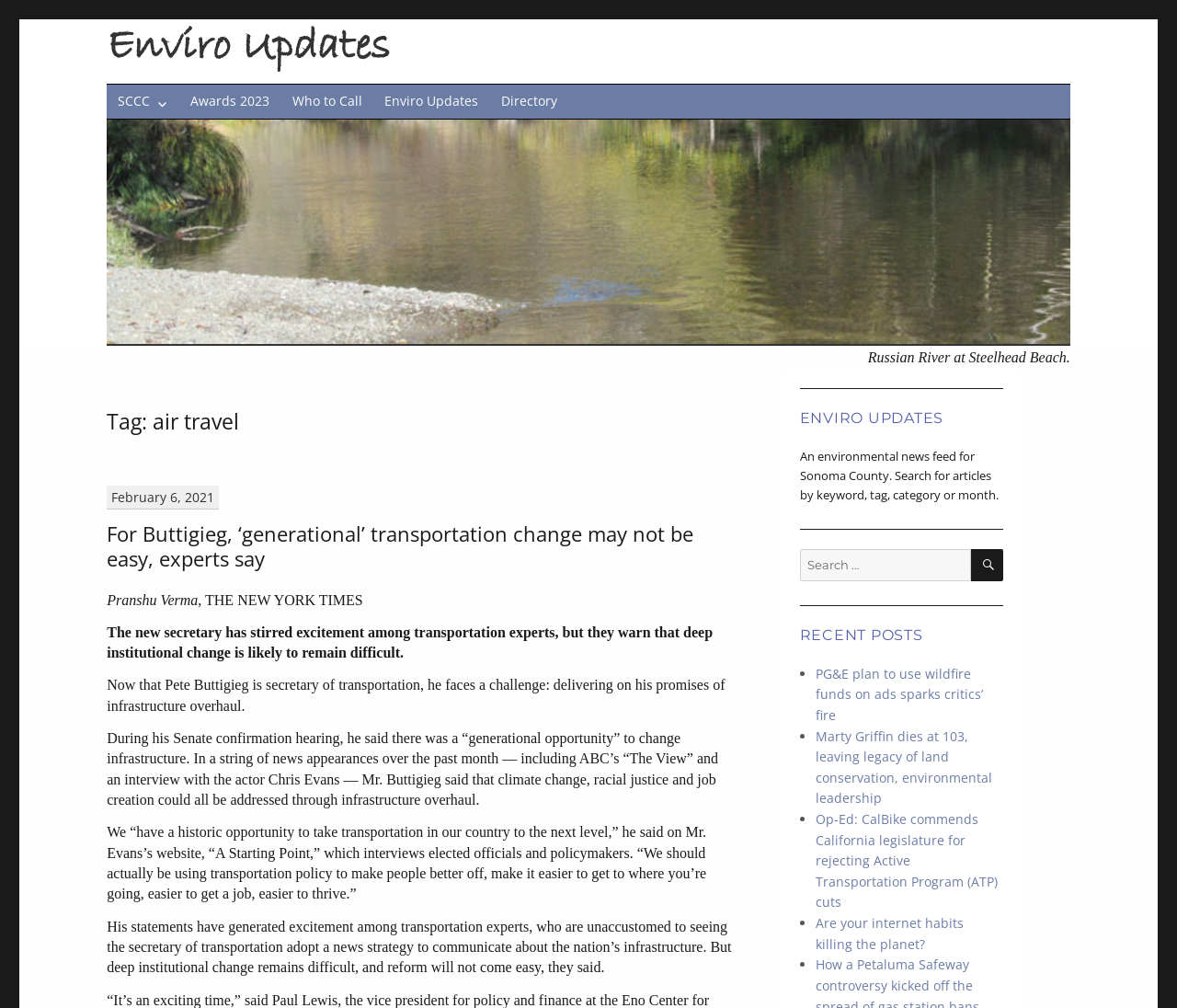Please provide the bounding box coordinates for the UI element as described: "February 6, 2021February 9, 2021". The coordinates must be four floats between 0 and 1, represented as [left, top, right, bottom].

[0.091, 0.482, 0.186, 0.505]